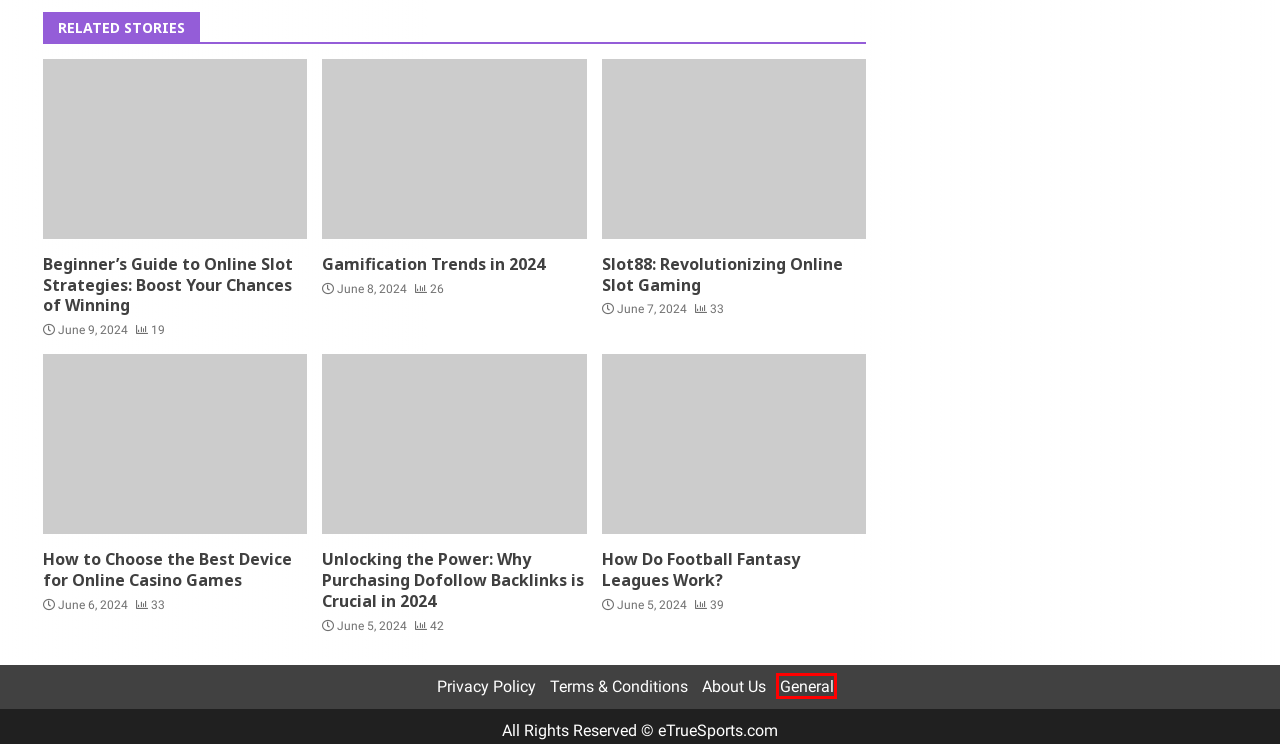You have a screenshot of a webpage, and a red bounding box highlights an element. Select the webpage description that best fits the new page after clicking the element within the bounding box. Options are:
A. Unlocking the Power: Why Purchasing Dofollow Backlinks is Crucial in 2024 - eTrueSports
B. About Us - eTrueSports
C. General - eTrueSports
D. Slot88: Revolutionizing Online Slot Gaming - eTrueSports
E. Privacy Policy - eTrueSports
F. Gamification Trends in 2024 - eTrueSports
G. How Do Football Fantasy Leagues Work? - eTrueSports
H. Beginner’s Guide to Online Slot Strategies: Boost Your Chances of Winning - eTrueSports

C